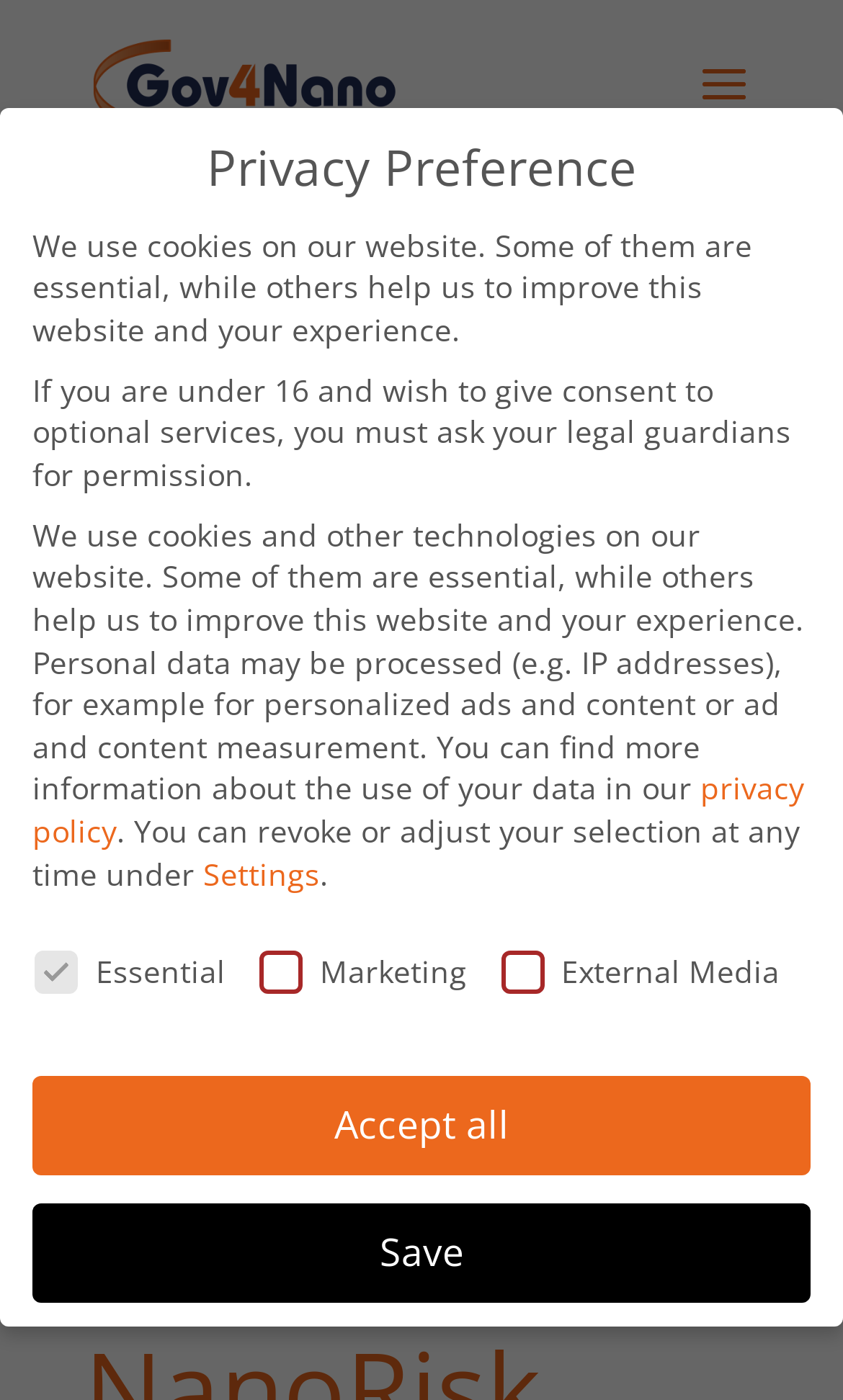Based on the image, provide a detailed and complete answer to the question: 
What is the text above the 'Privacy Preference' section?

The text above the 'Privacy Preference' section explains that the website uses cookies, and provides additional information about the types of cookies used and how they can be managed.